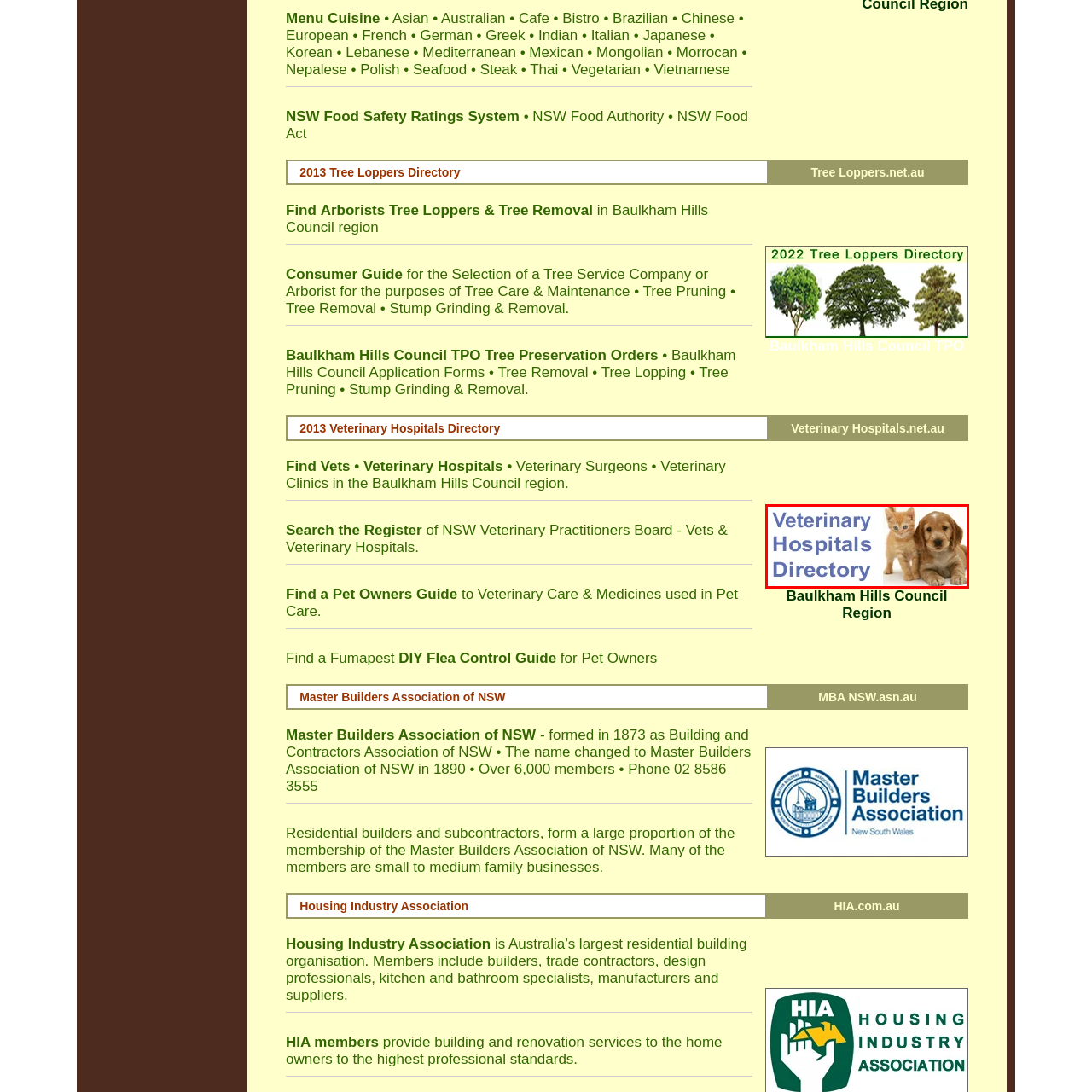What is the purpose of the directory?
Focus on the section of the image outlined in red and give a thorough answer to the question.

The directory likely serves as a resource for pet owners seeking veterinary care, making it an essential tool in ensuring the health and wellbeing of their furry companions, which implies that the purpose of the directory is to provide information related to veterinary services.